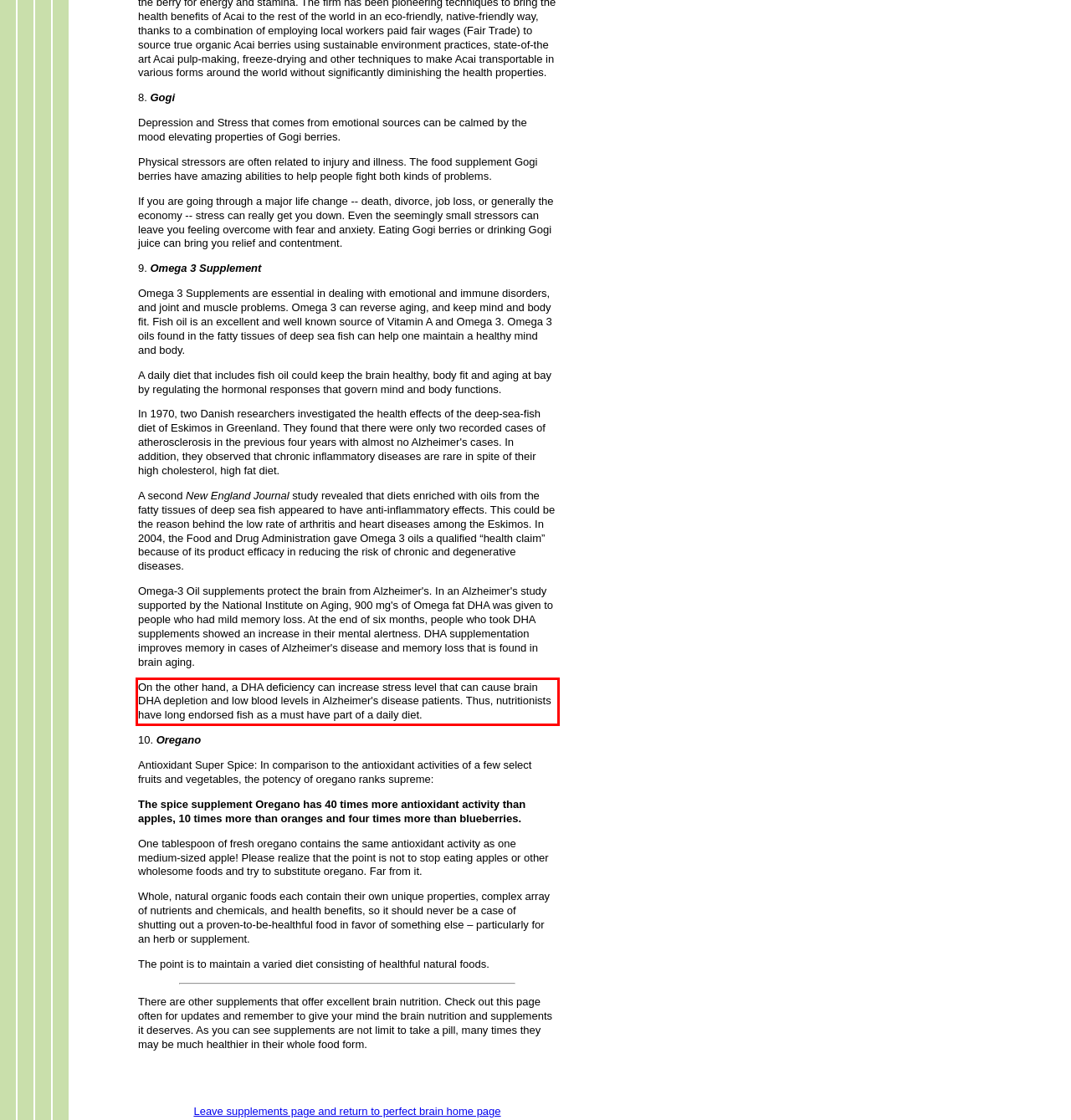Using the provided screenshot of a webpage, recognize and generate the text found within the red rectangle bounding box.

On the other hand, a DHA deficiency can increase stress level that can cause brain DHA depletion and low blood levels in Alzheimer's disease patients. Thus, nutritionists have long endorsed fish as a must have part of a daily diet.